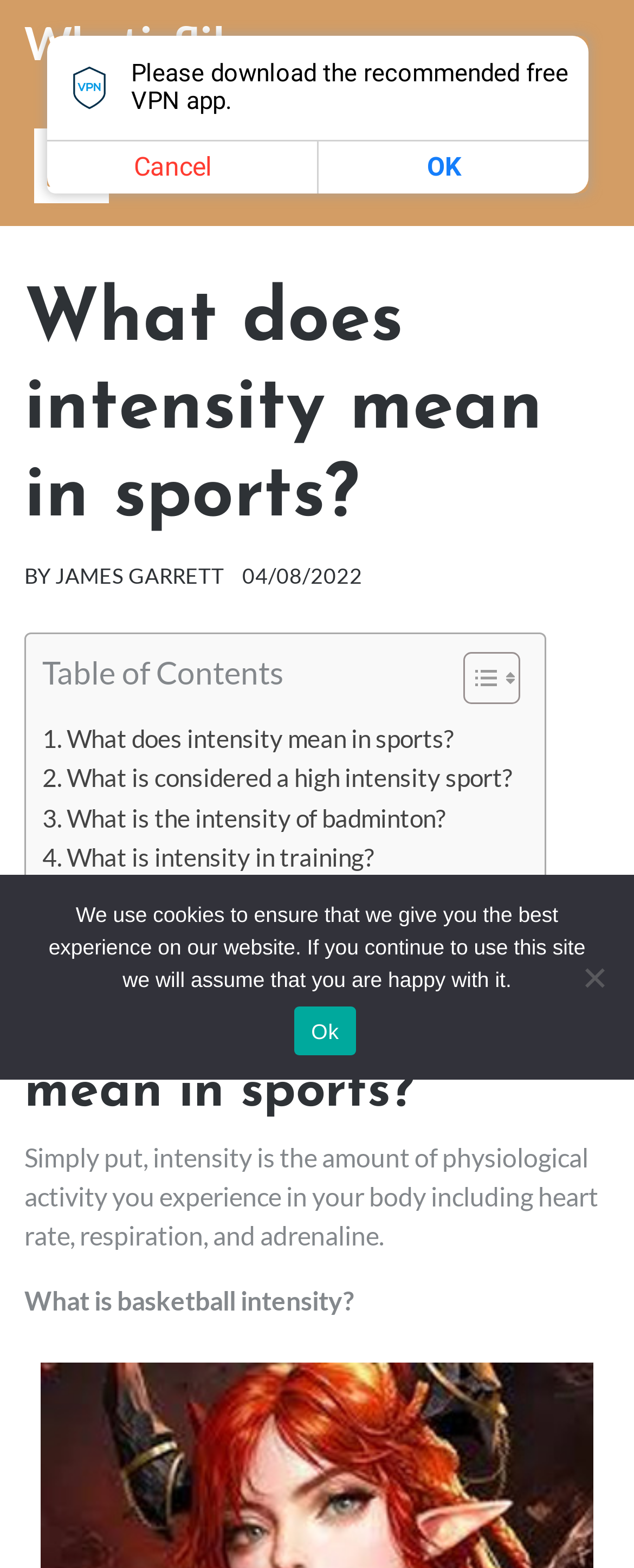Predict the bounding box of the UI element based on the description: "James Garrett". The coordinates should be four float numbers between 0 and 1, formatted as [left, top, right, bottom].

[0.087, 0.359, 0.354, 0.375]